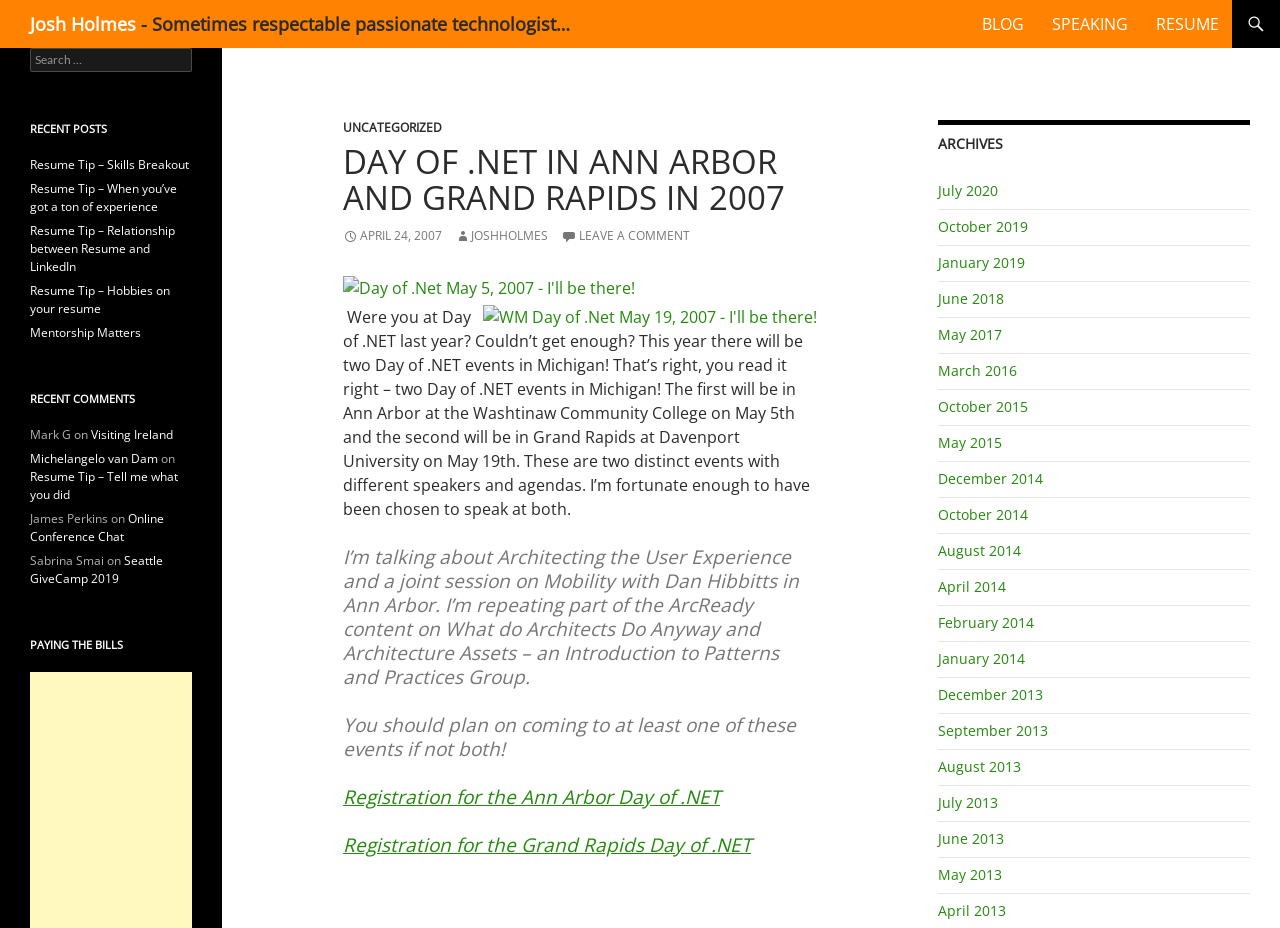Please identify the bounding box coordinates of the area I need to click to accomplish the following instruction: "register for the Ann Arbor Day of .NET".

[0.268, 0.845, 0.563, 0.873]